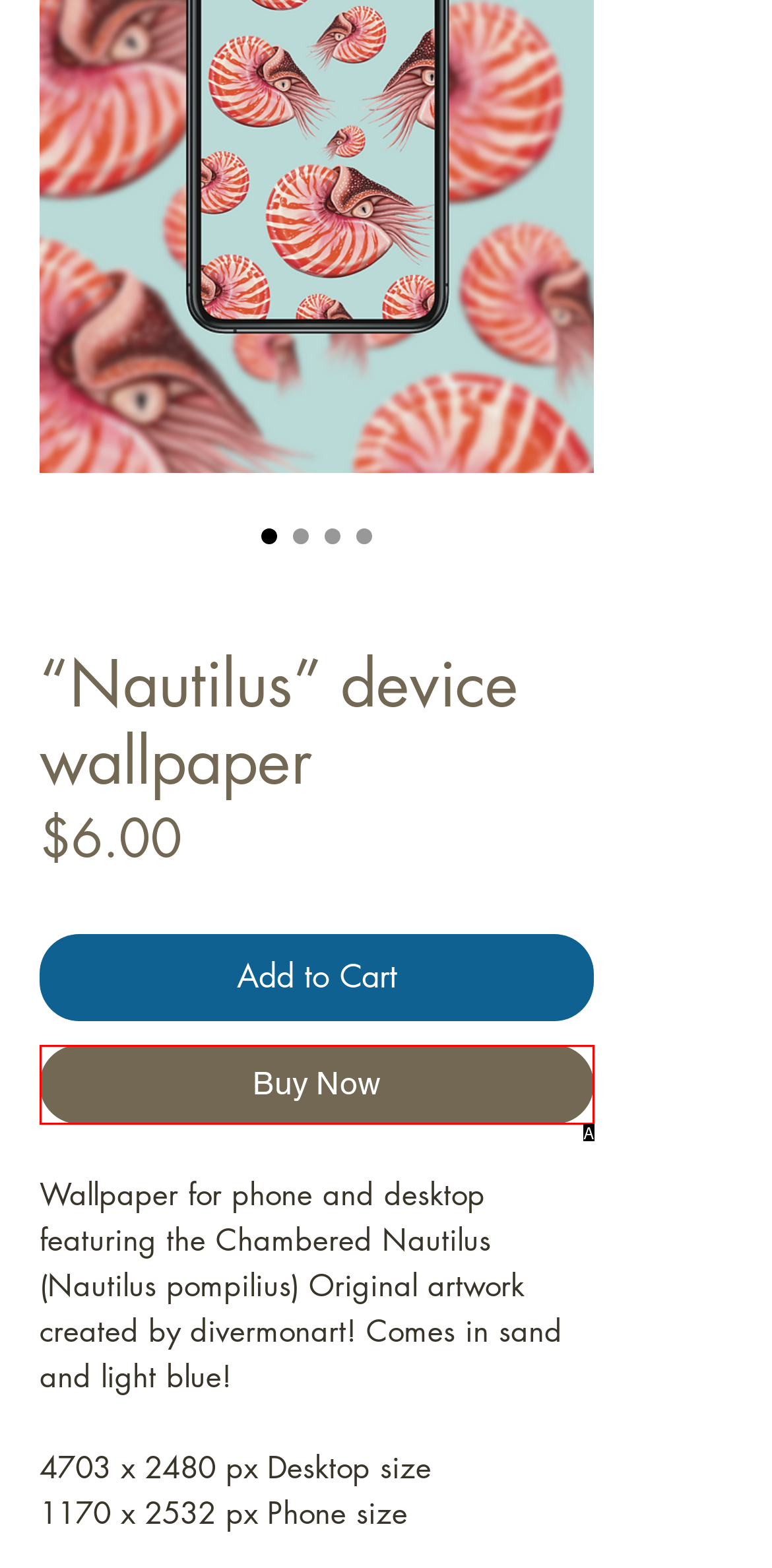Using the description: alt="FreddyO.com", find the corresponding HTML element. Provide the letter of the matching option directly.

None